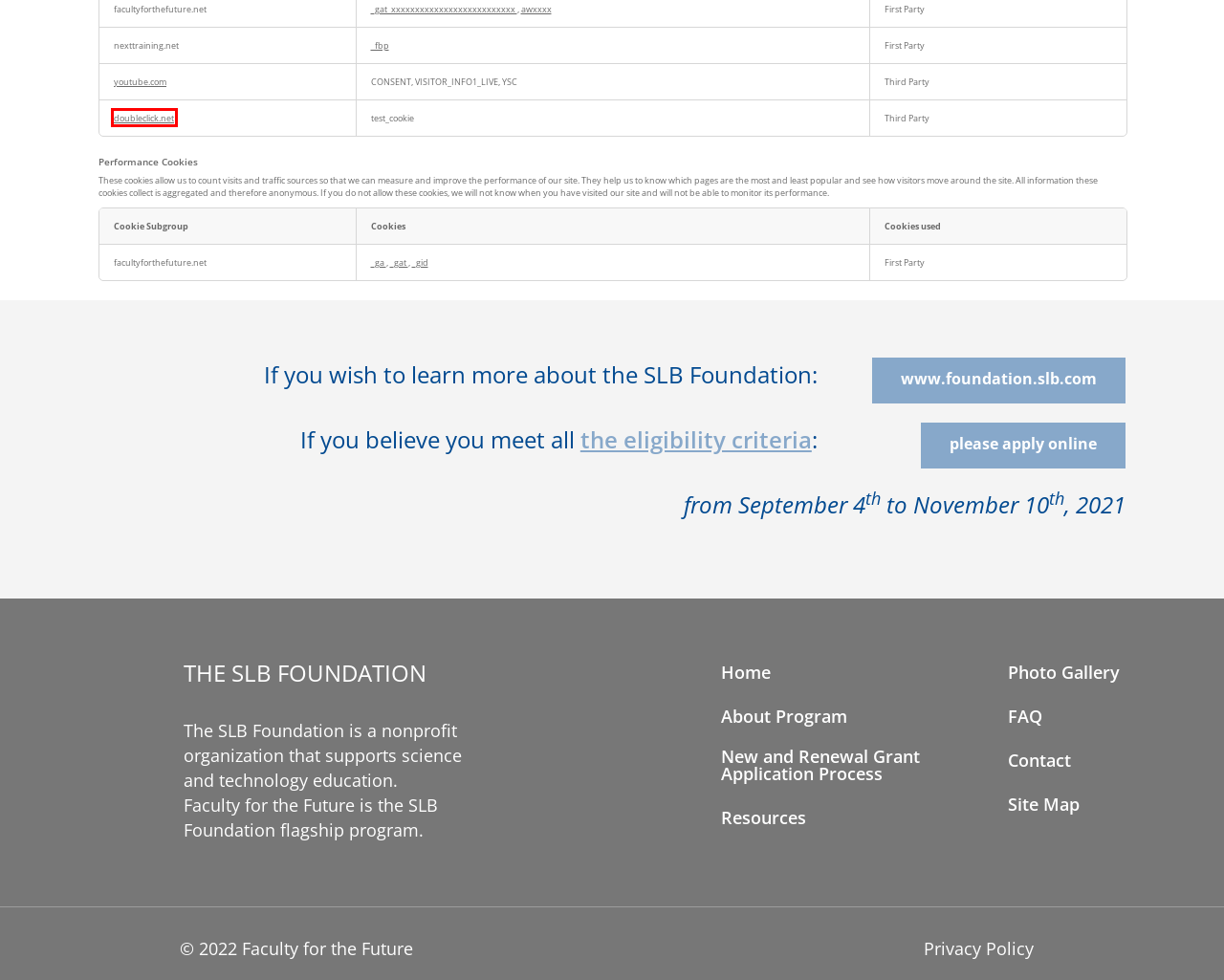Please examine the screenshot provided, which contains a red bounding box around a UI element. Select the webpage description that most accurately describes the new page displayed after clicking the highlighted element. Here are the candidates:
A. _gid cookie name search results | Cookiepedia
B. youtube.com third party host search results | Cookiepedia
C. OptanonConsent cookie name search results | Cookiepedia
D. doubleclick.net third party host search results | Cookiepedia
E. _gat_xxxxxxxxxxxxxxxxxxxxxxxxxx cookie name search results | Cookiepedia
F. Schlumberger Foundation, Faculty for the Future Application Login
G. Nothing found | Cookiepedia
H. _ga cookie name search results | Cookiepedia

D